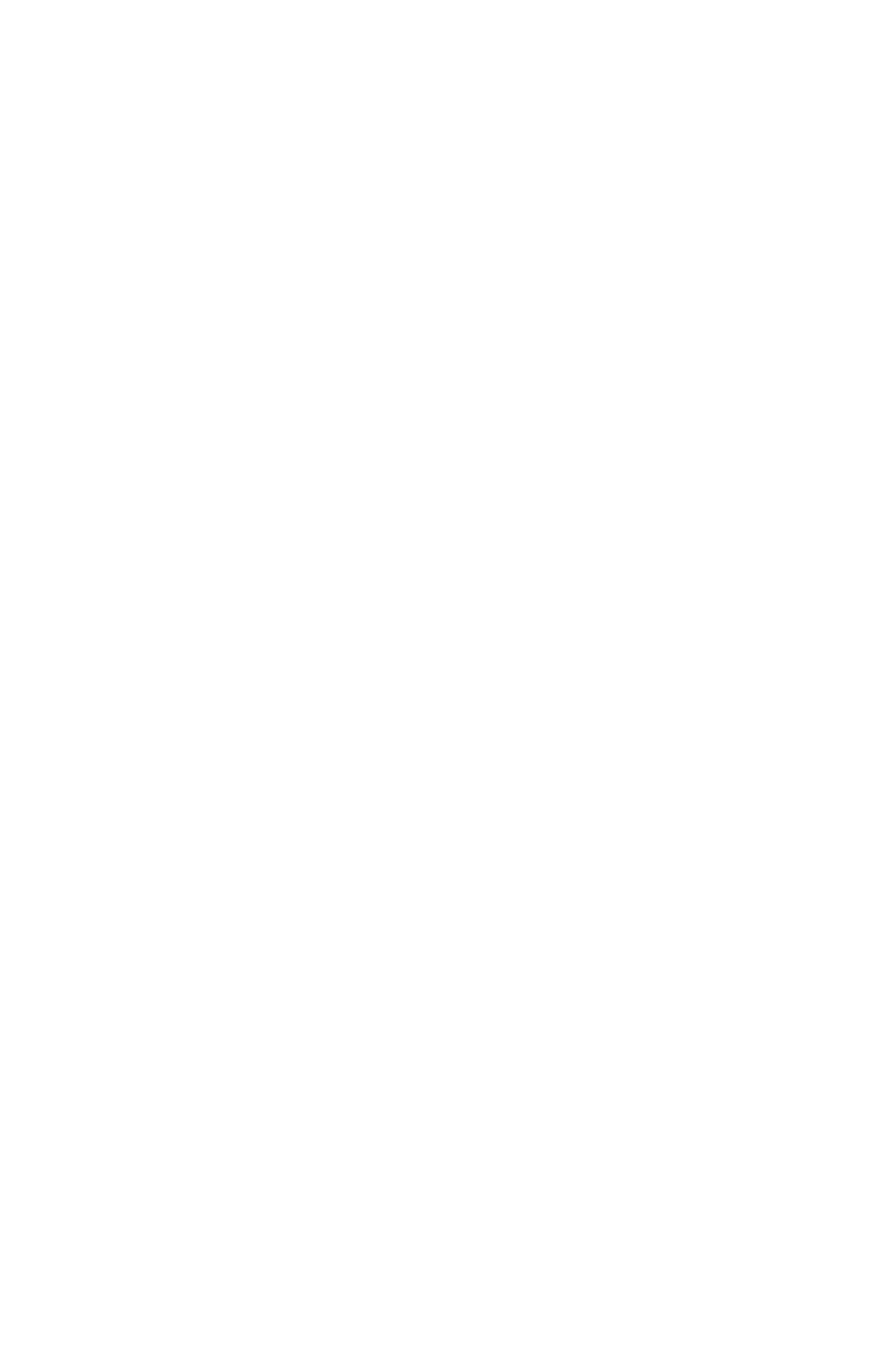Identify the bounding box for the described UI element: "Peer Review".

[0.033, 0.463, 0.254, 0.494]